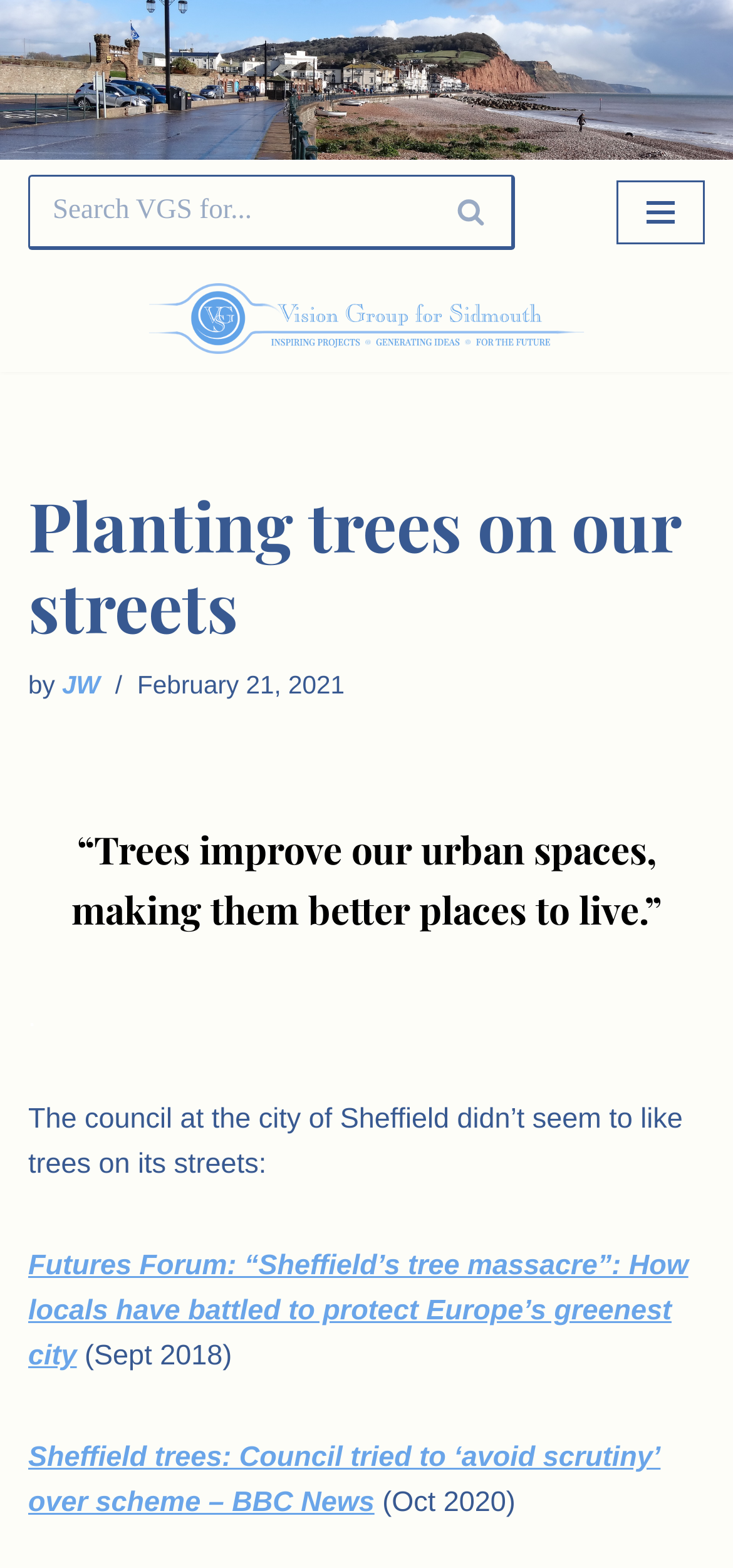From the webpage screenshot, predict the bounding box coordinates (top-left x, top-left y, bottom-right x, bottom-right y) for the UI element described here: Navigation Menu

[0.841, 0.115, 0.962, 0.156]